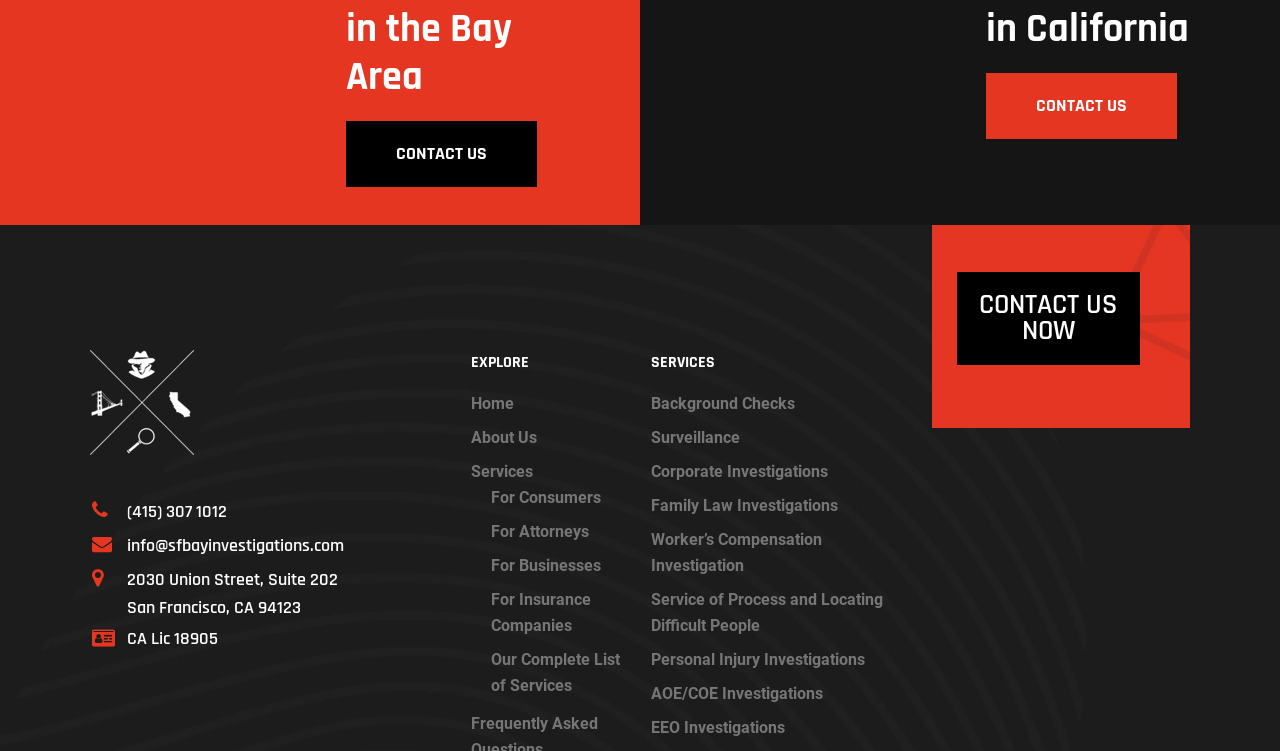Please provide a brief answer to the question using only one word or phrase: 
What is the main service offered by this company?

Investigations